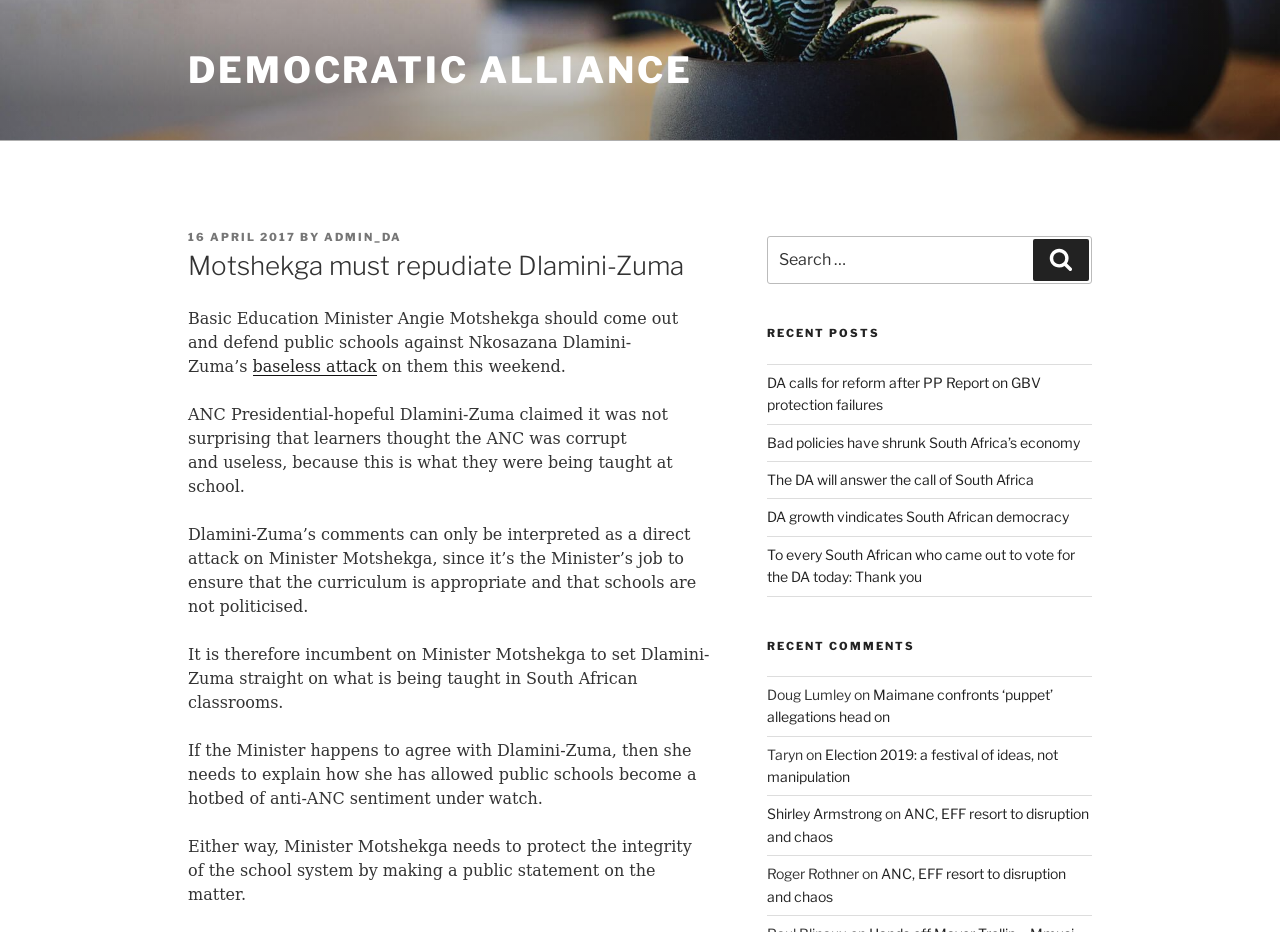Who is the Minister mentioned in the article?
Look at the image and provide a short answer using one word or a phrase.

Angie Motshekga